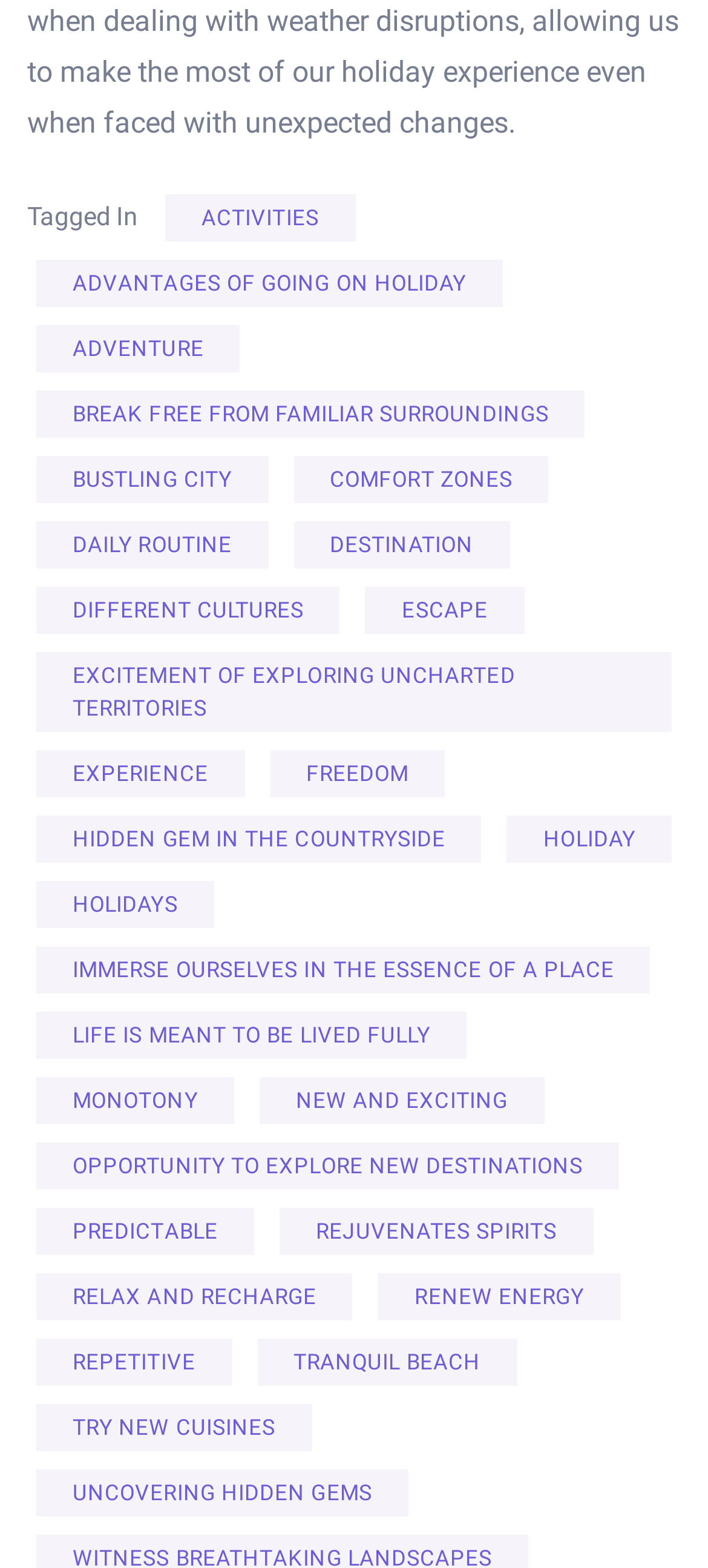What is the opposite of 'adventure' in the context of this webpage? Based on the screenshot, please respond with a single word or phrase.

Monotony